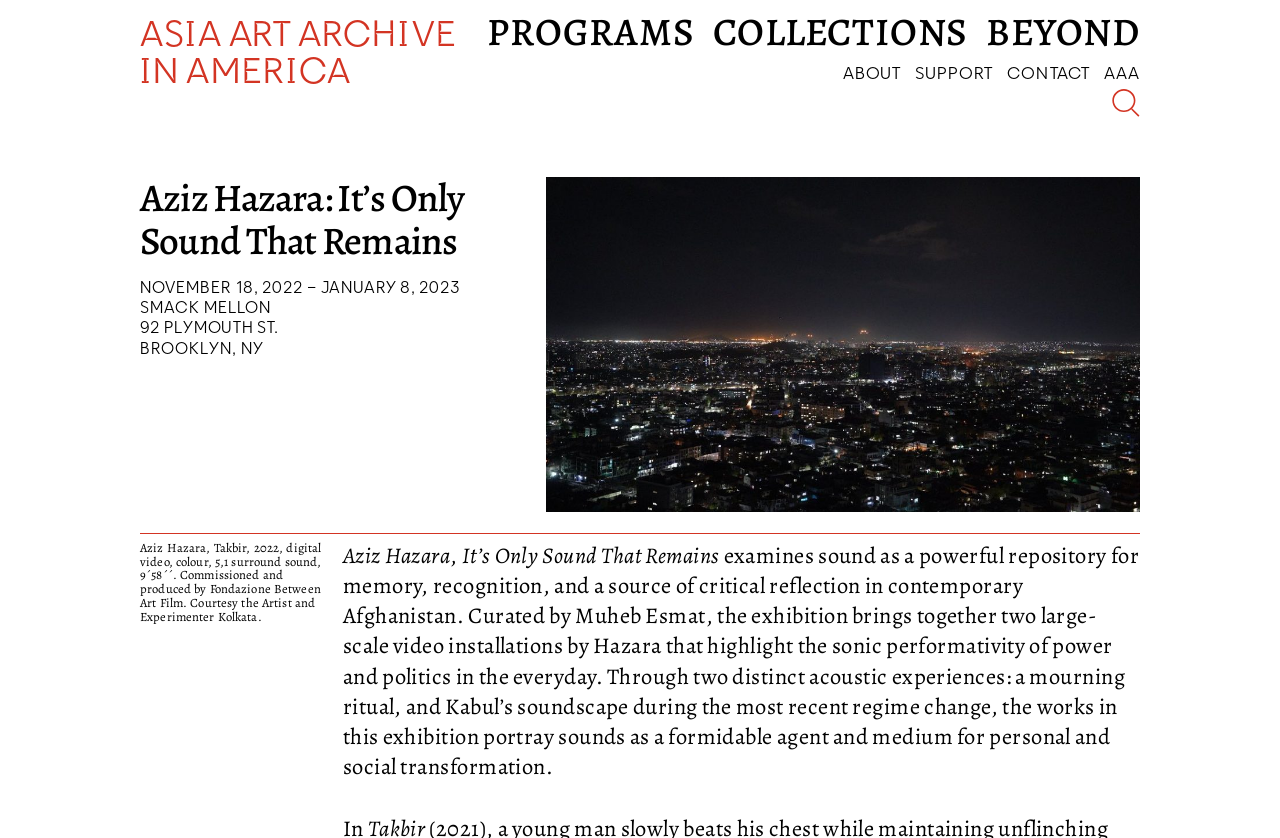Find and indicate the bounding box coordinates of the region you should select to follow the given instruction: "Click on the 'COLLECTIONS' link".

[0.557, 0.006, 0.756, 0.069]